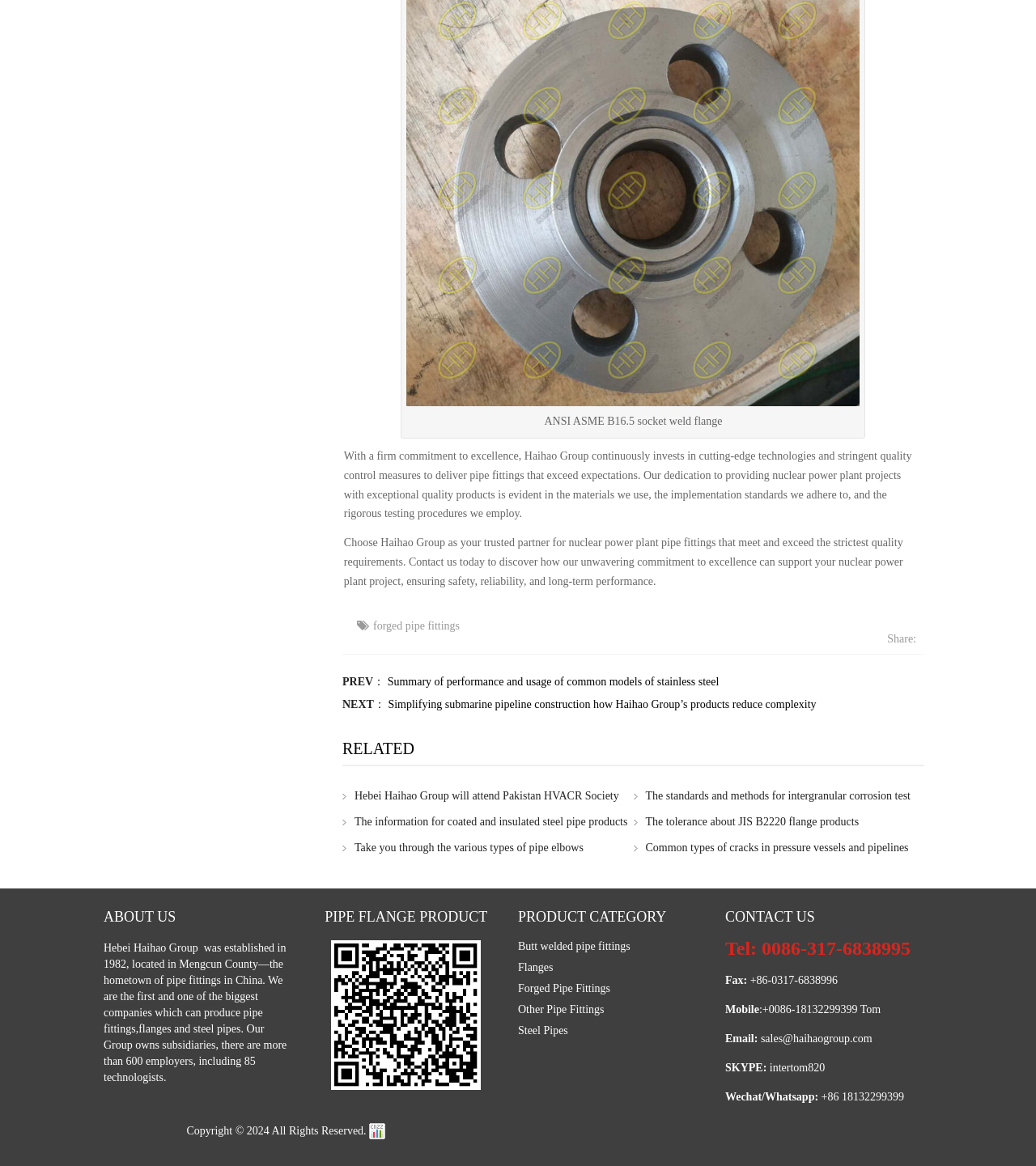What is the company's contact information?
Utilize the information in the image to give a detailed answer to the question.

The company, Haihao Group, provides their contact information, including telephone number (0086-317-6838995), fax number (+86-0317-6838996), mobile number (+0086-18132299399), and email address (sales@haihaogroup.com), allowing users to get in touch with them.